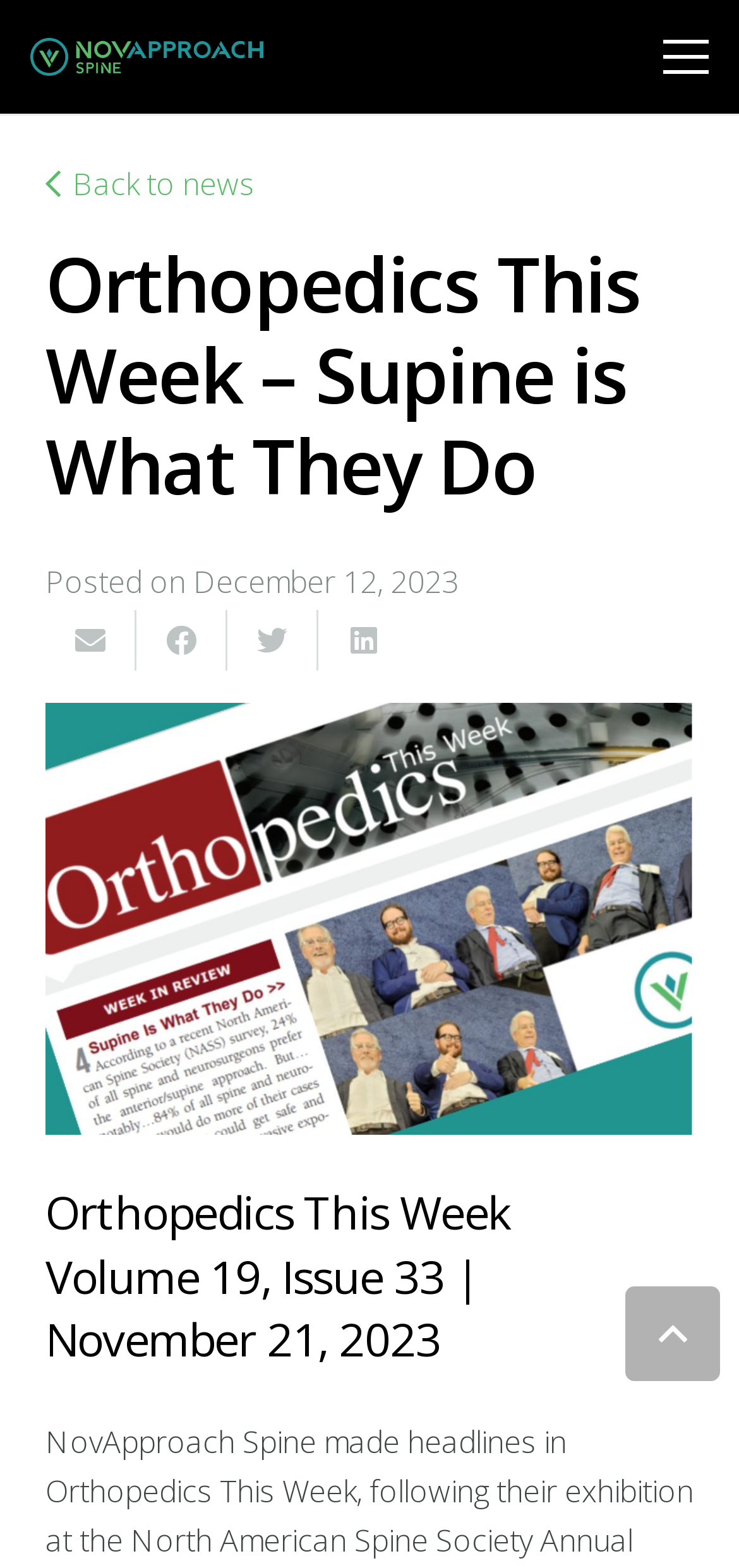What is the name of the logo in the top left corner?
Using the image as a reference, answer with just one word or a short phrase.

Novapproach Spine